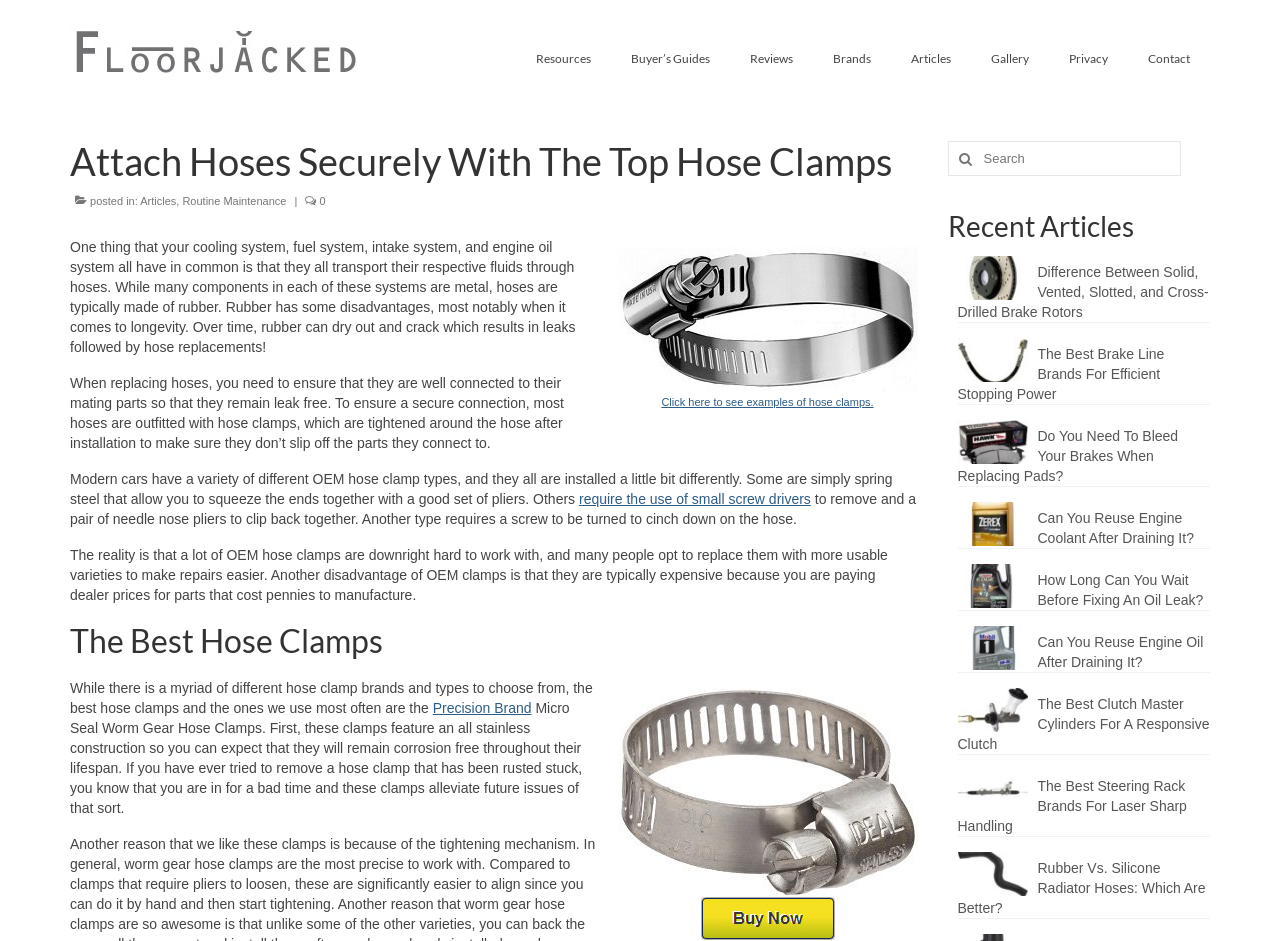Give a detailed explanation of the elements present on the webpage.

This webpage is about attaching hoses securely with the top hose clamps. At the top, there is a logo and a navigation menu with links to "Resources", "Buyer's Guides", "Reviews", "Brands", "Articles", "Gallery", "Privacy", and "Contact". Below the navigation menu, there is a header section with a title "Attach Hoses Securely With The Top Hose Clamps" and a subtitle indicating that the article is posted in the "Articles" and "Routine Maintenance" categories.

The main content of the webpage is divided into several sections. The first section explains the importance of securely attaching hoses in a vehicle's cooling system, fuel system, intake system, and engine oil system. It highlights the disadvantages of using rubber hoses, which can dry out and crack over time, leading to leaks and replacements.

The next section discusses the role of hose clamps in ensuring a secure connection between hoses and their mating parts. It explains that modern cars have various OEM hose clamp types, which can be difficult to work with and expensive to replace. The section also mentions that many people opt to replace OEM clamps with more usable varieties to make repairs easier.

The following section is titled "The Best Hose Clamps" and features an image of a product with a "buy button". The text explains that the best hose clamps are the Precision Brand Micro Seal Worm Gear Hose Clamps, which have an all-stainless construction and are corrosion-free.

On the right side of the webpage, there is a search bar with a magnifying glass icon. Below the search bar, there is a section titled "Recent Articles" with several links to articles about brake rotors, brake lines, brake pads, engine coolant, engine oil, and other car-related topics. Each article is accompanied by a small image and a brief summary.

Overall, the webpage provides information and guidance on attaching hoses securely with the top hose clamps, as well as recommendations for the best hose clamps to use. It also features a navigation menu, a search bar, and a section with links to related articles.